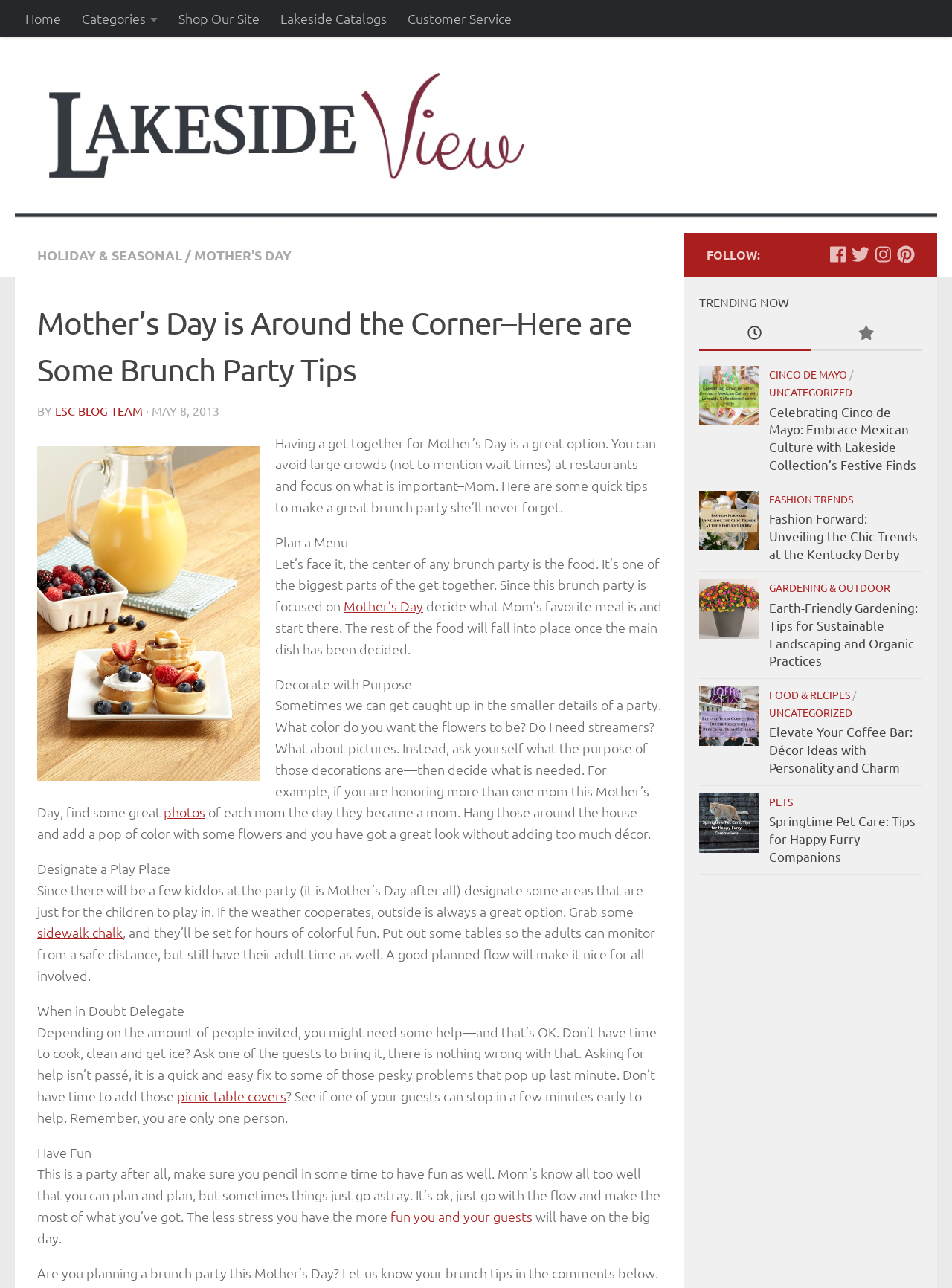Find and provide the bounding box coordinates for the UI element described here: "LSC Blog Team". The coordinates should be given as four float numbers between 0 and 1: [left, top, right, bottom].

[0.058, 0.313, 0.15, 0.324]